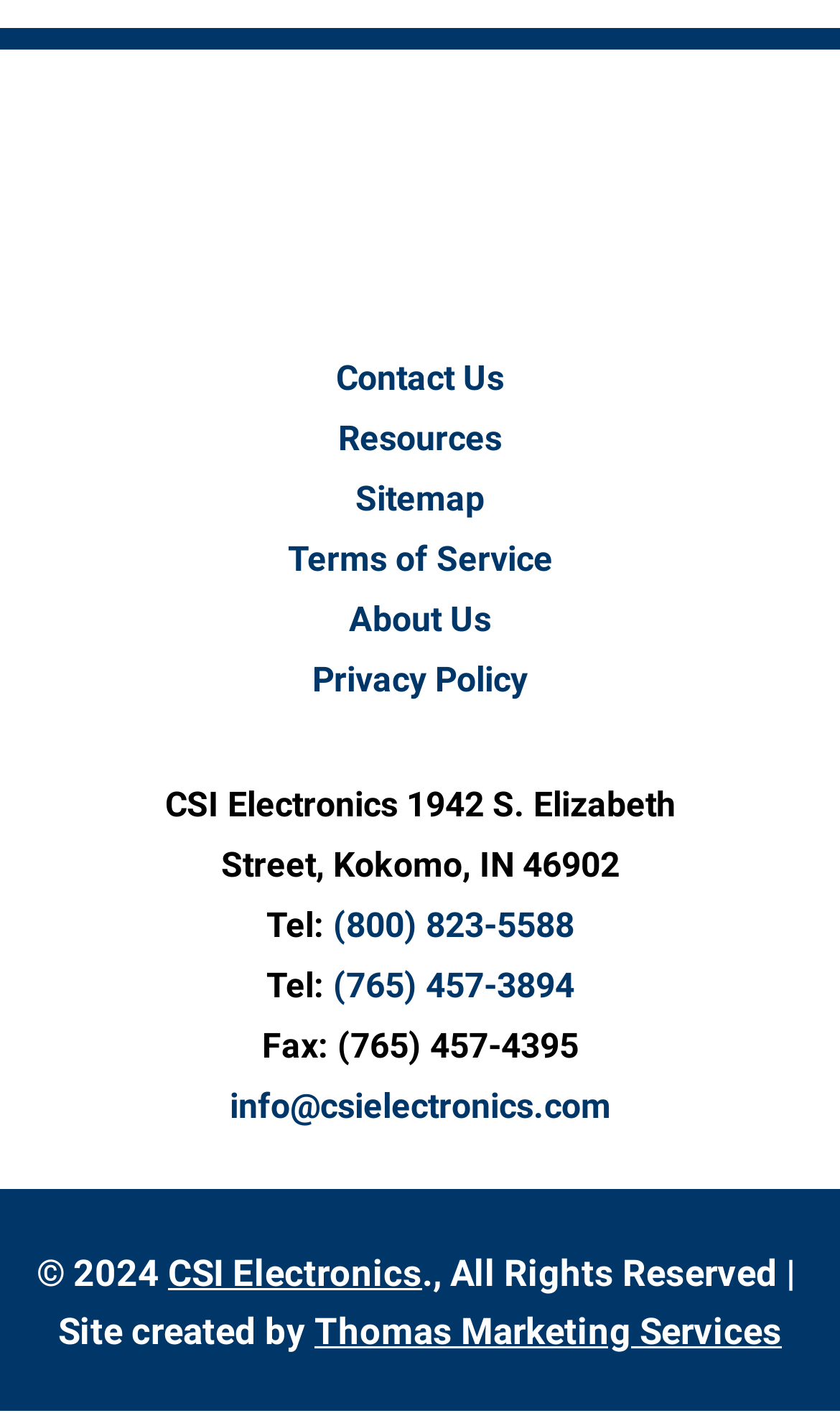What is the fax number?
We need a detailed and exhaustive answer to the question. Please elaborate.

The fax number can be found in the middle section of the webpage, where the contact information is listed. It is written as '(765) 457-4395' in a link element.